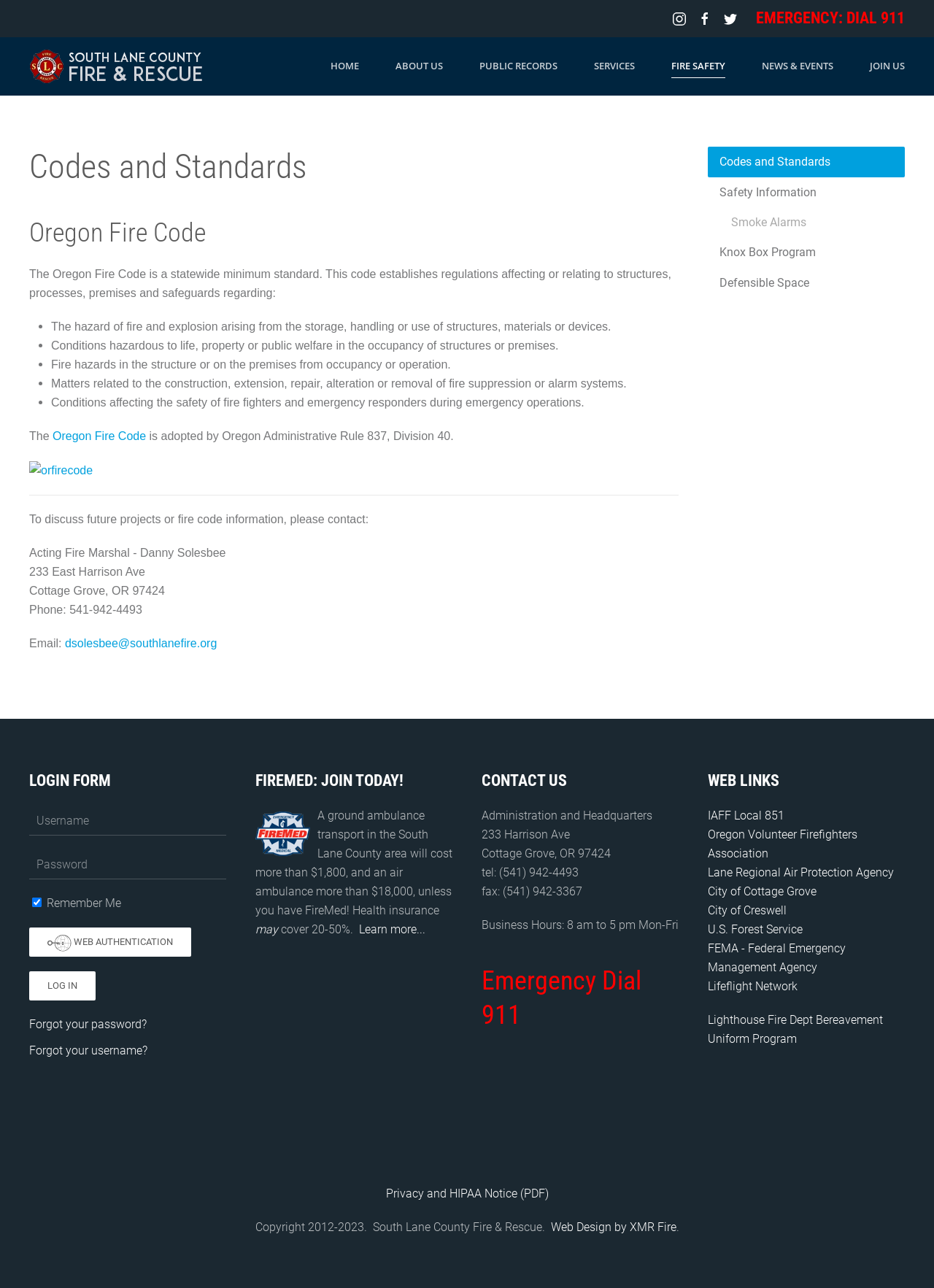Given the element description "Home", identify the bounding box of the corresponding UI element.

None